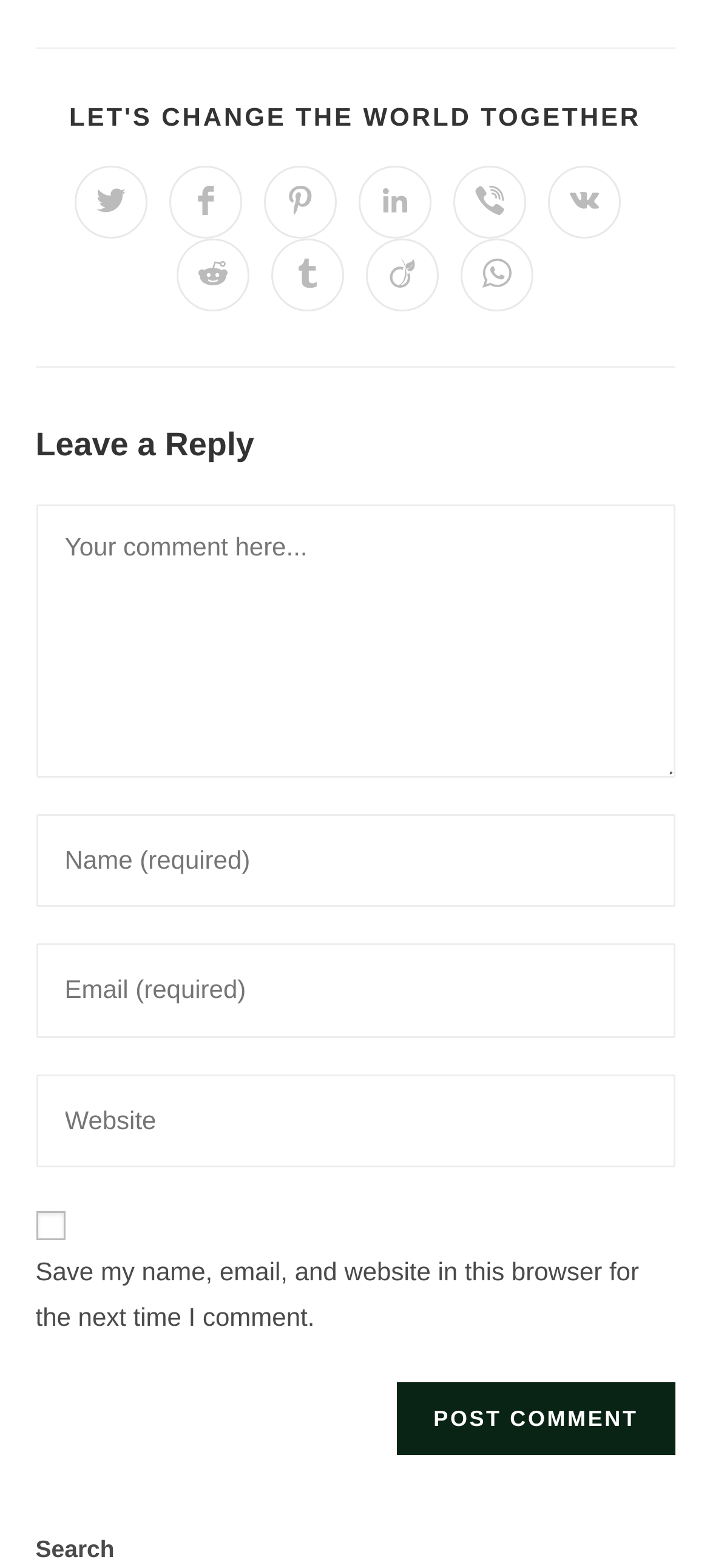Please locate the bounding box coordinates of the element that needs to be clicked to achieve the following instruction: "Enter your name or username to comment". The coordinates should be four float numbers between 0 and 1, i.e., [left, top, right, bottom].

[0.05, 0.519, 0.95, 0.579]